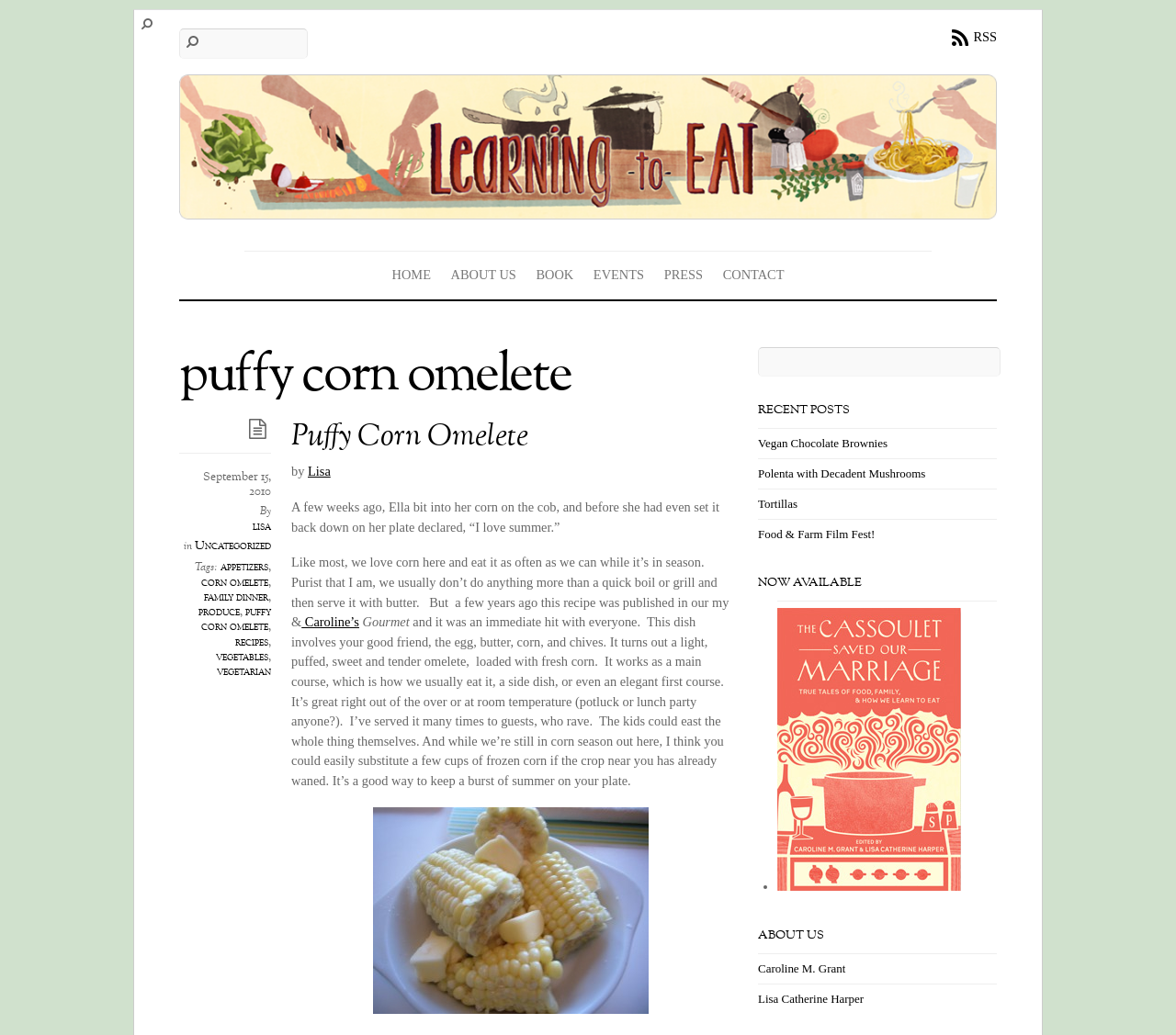What is the name of the recipe?
Based on the image, give a concise answer in the form of a single word or short phrase.

Puffy Corn Omelete